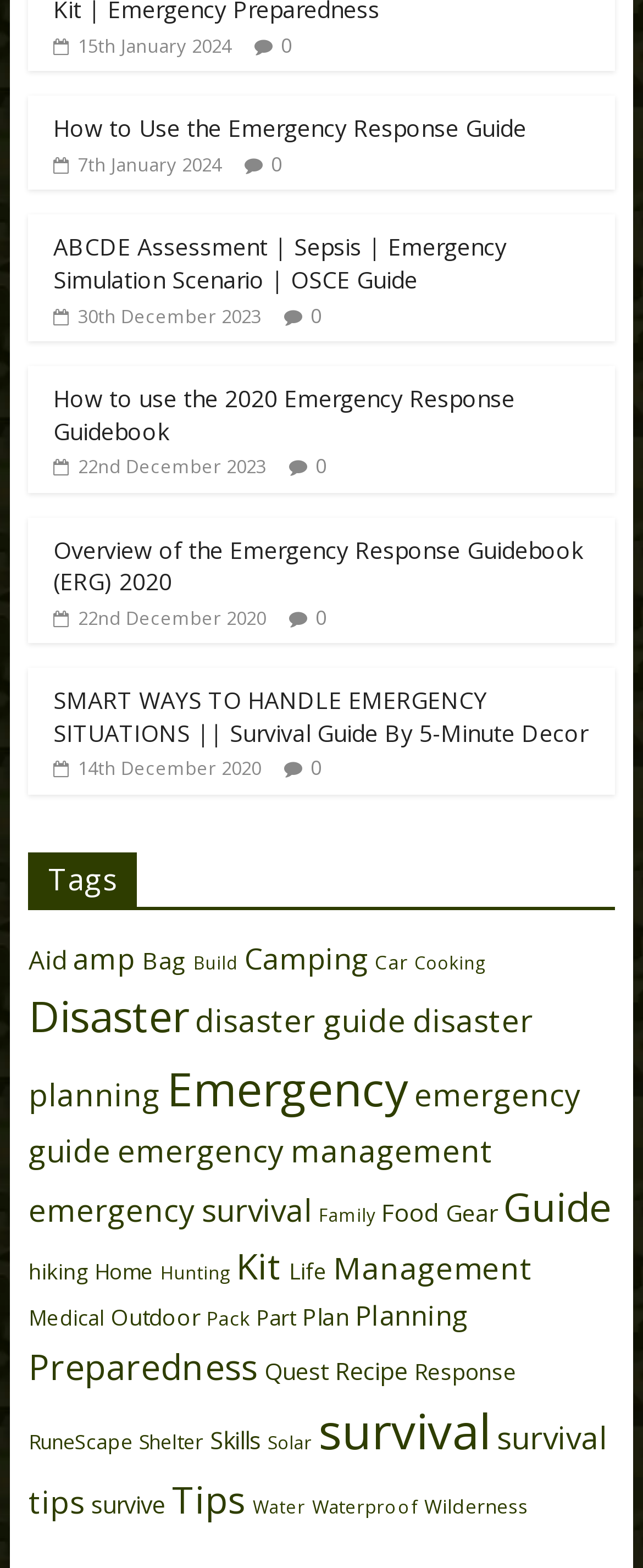Please provide a brief answer to the question using only one word or phrase: 
What is the topic with the fewest items under the 'Tags' heading?

Waterproof